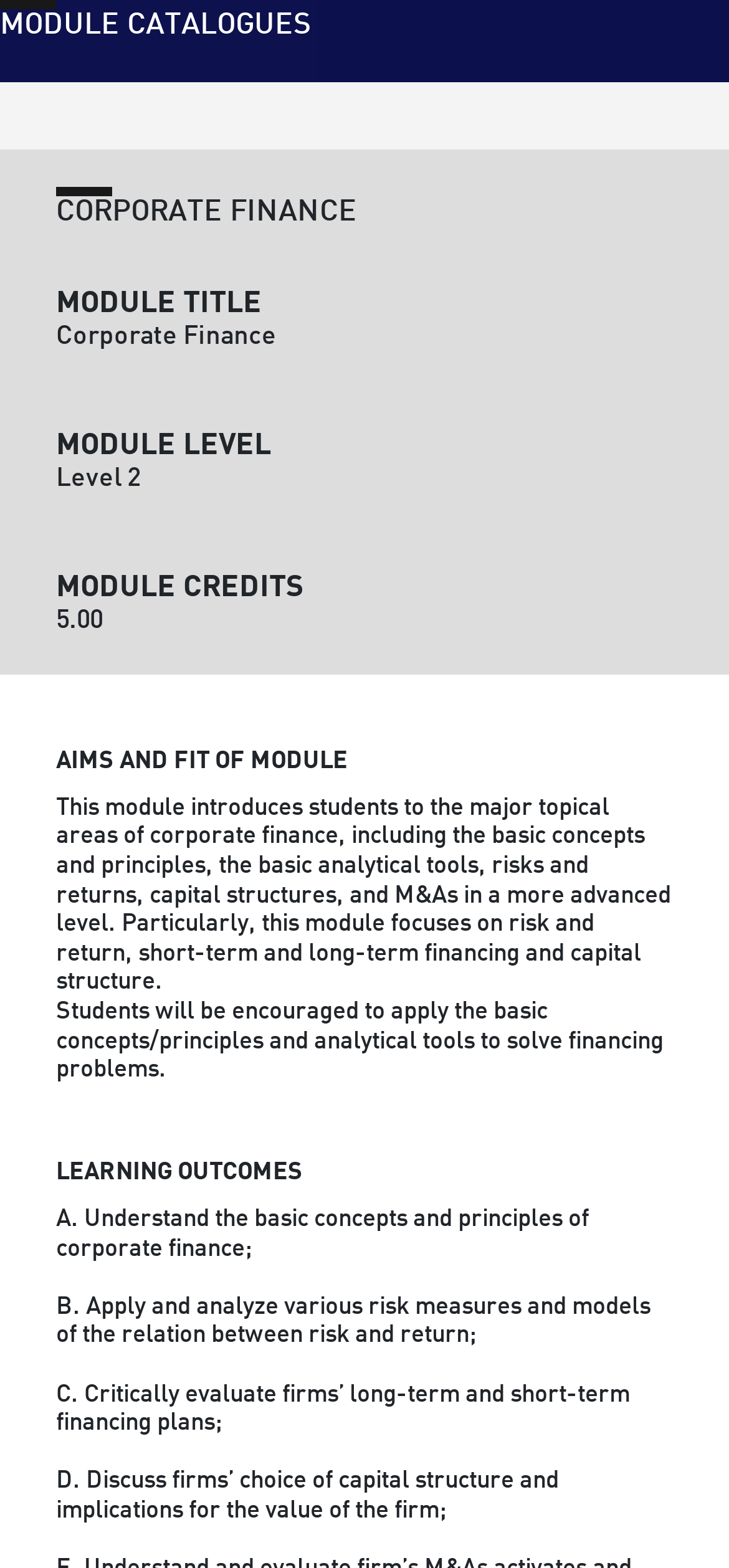How many credits is the module worth?
From the details in the image, answer the question comprehensively.

The number of credits the module is worth can be found in the StaticText element with the text '5.00' which is located below the 'MODULE CREDITS' heading.